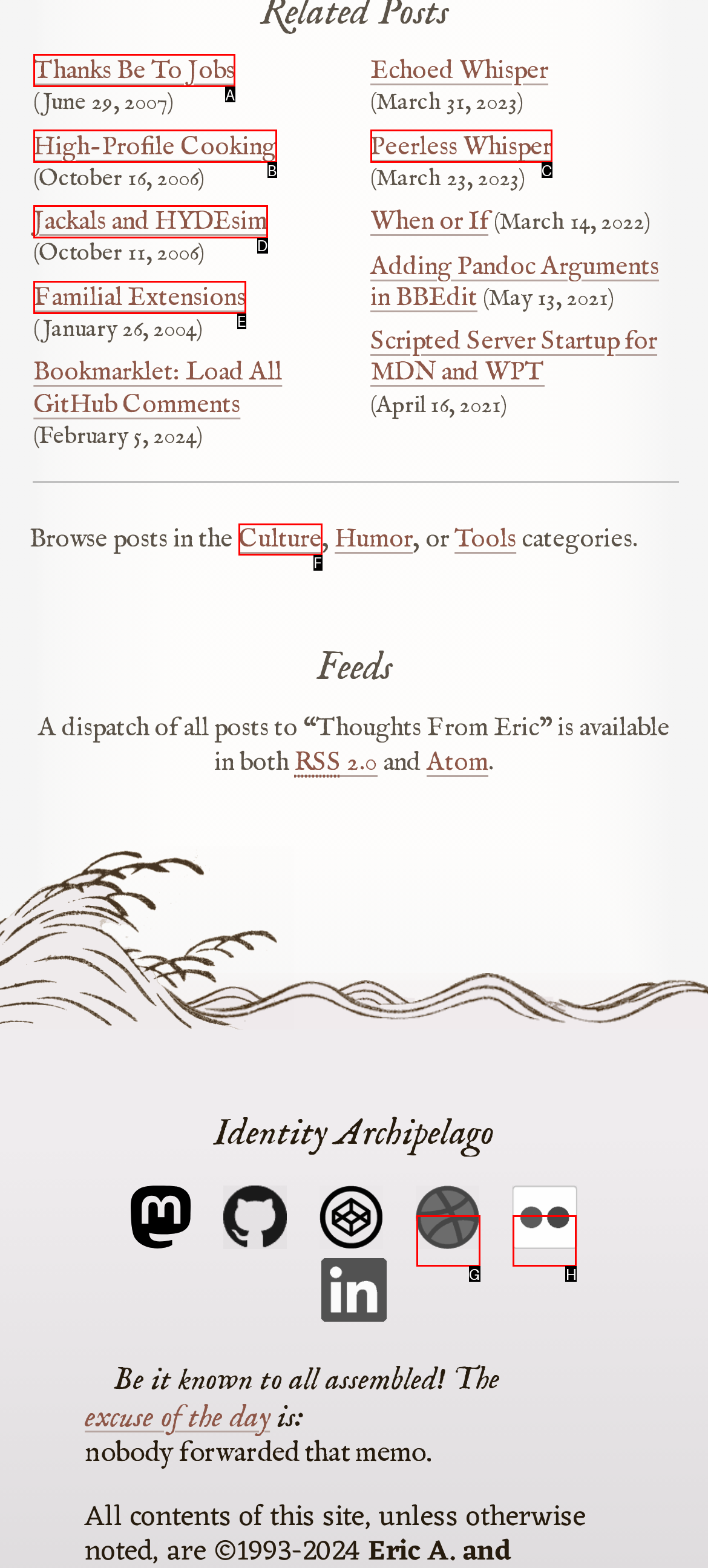Point out the HTML element I should click to achieve the following task: Browse posts in the Culture category Provide the letter of the selected option from the choices.

F